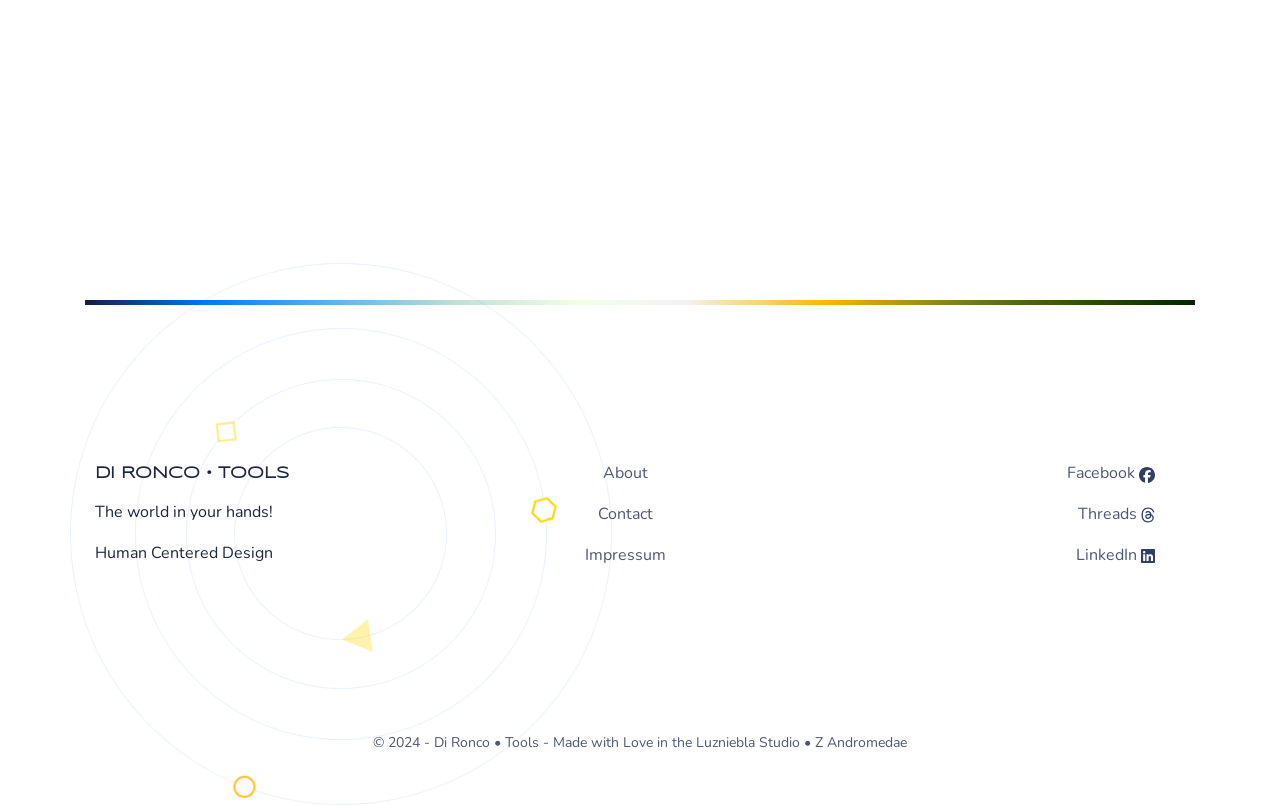What is the year of copyright?
Refer to the screenshot and respond with a concise word or phrase.

2024